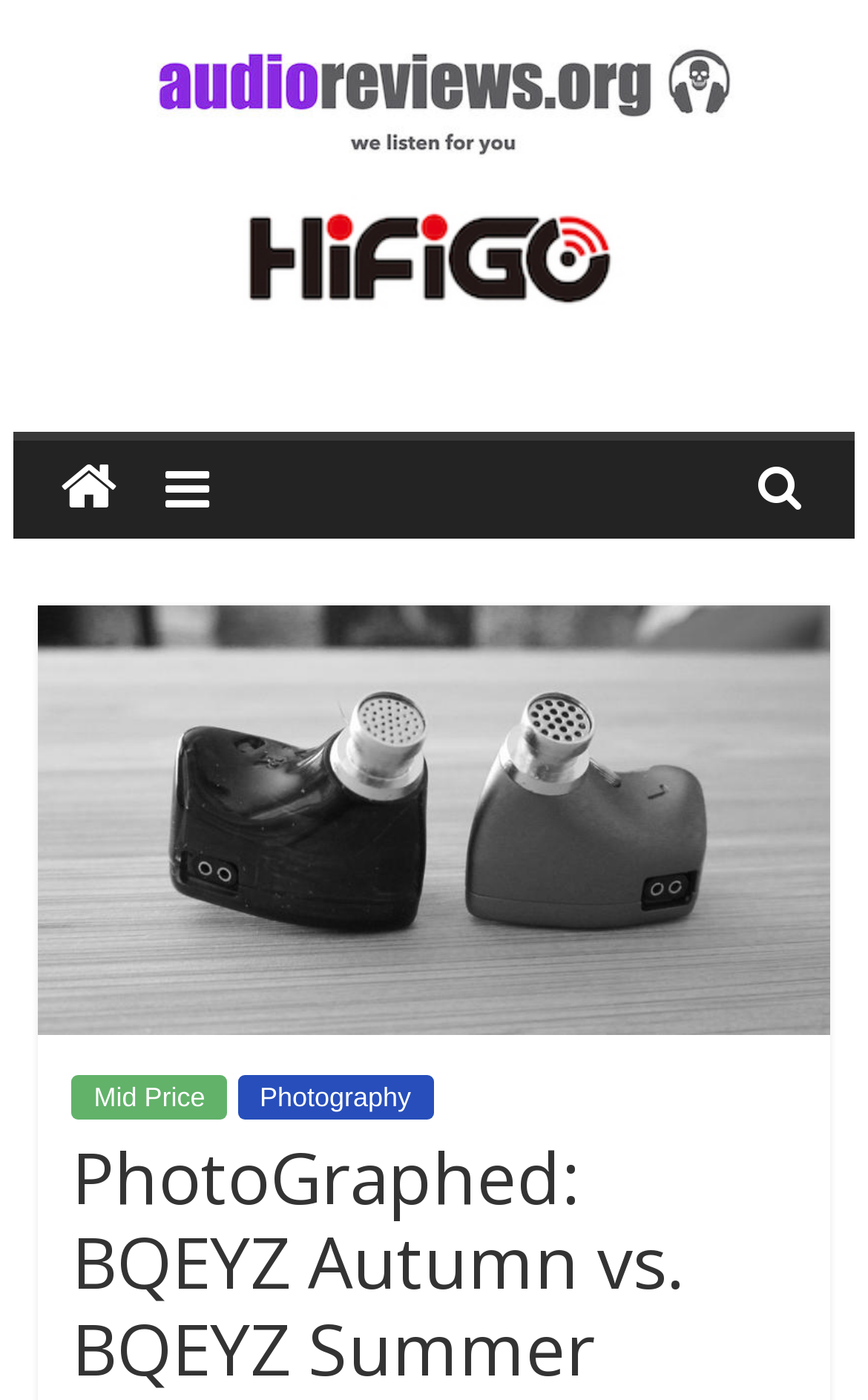Provide a one-word or short-phrase answer to the question:
What is the name of the website associated with the review?

HifiGo